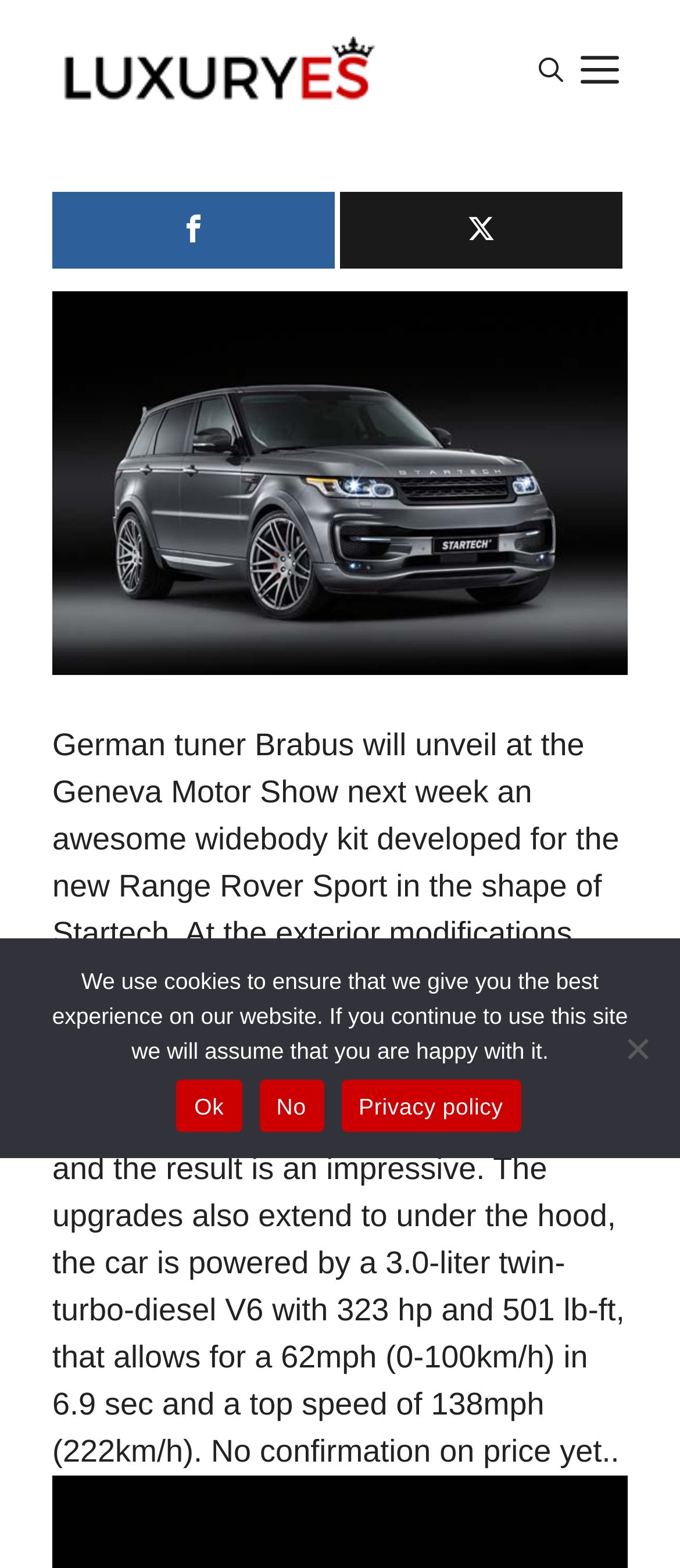Answer in one word or a short phrase: 
What is the purpose of the cookie notice?

To inform users about cookies